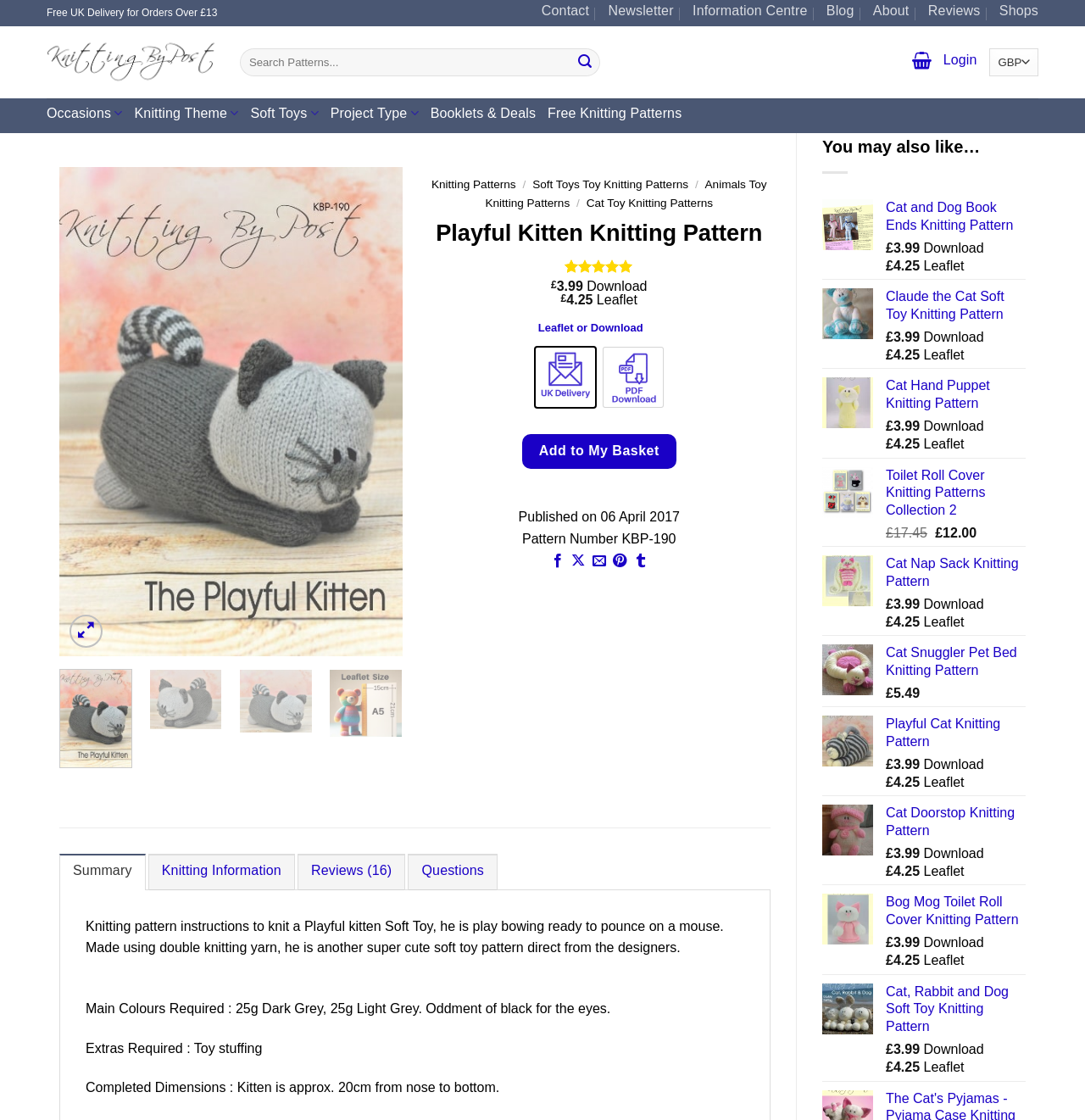From the image, can you give a detailed response to the question below:
How many navigation links are there?

I counted the number of links in the top navigation bar, which includes 'Contact', 'Newsletter', 'Information Centre', 'Blog', 'About', 'Reviews', 'Shops', 'Knitting by Post', 'Login', 'Occasions', 'Knitting Theme', 'Soft Toys', and 'Project Type'.